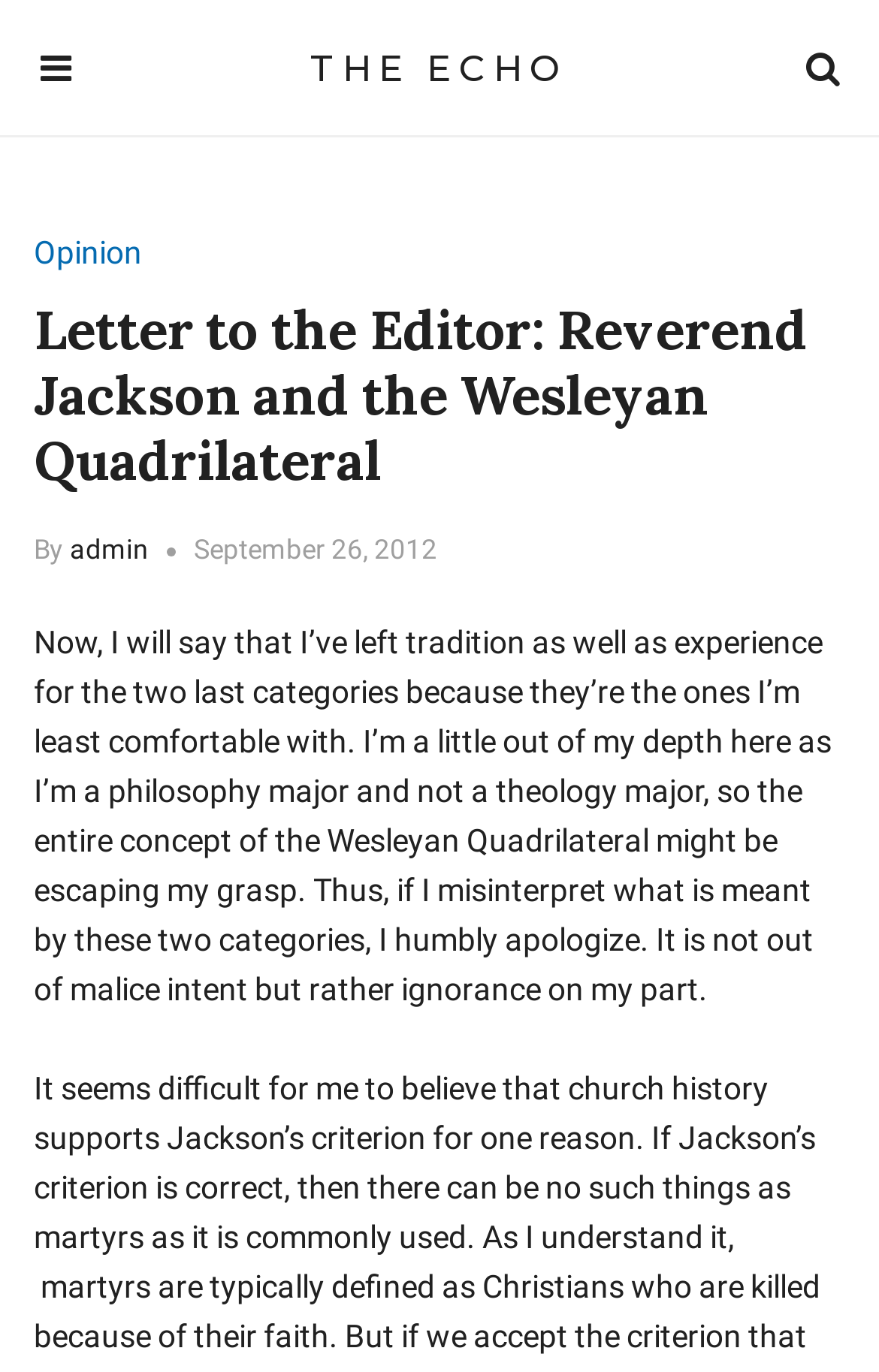Answer the following inquiry with a single word or phrase:
What is the name of the publication?

THE ECHO